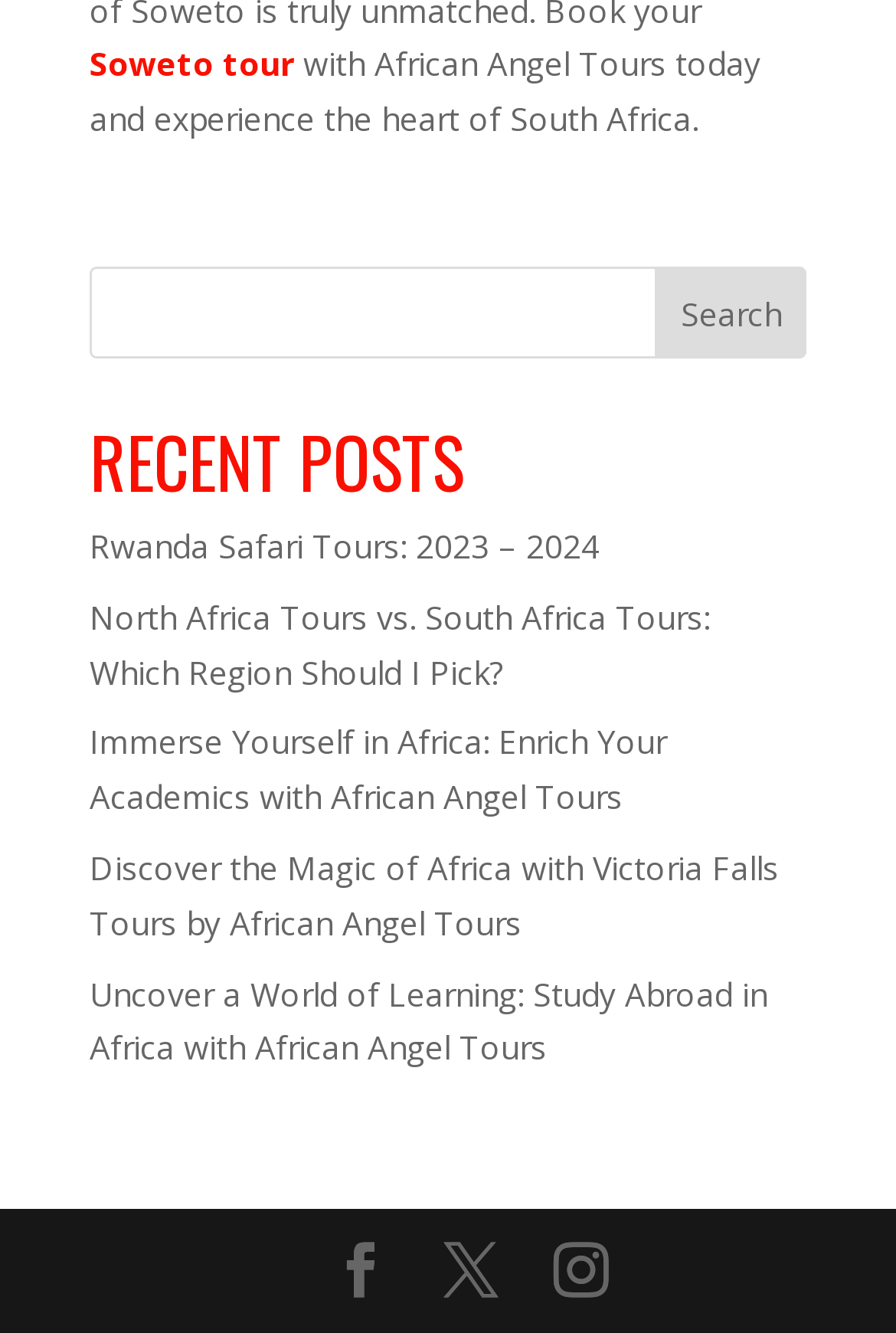Identify the bounding box coordinates for the region of the element that should be clicked to carry out the instruction: "Learn about Rwanda Safari Tours". The bounding box coordinates should be four float numbers between 0 and 1, i.e., [left, top, right, bottom].

[0.1, 0.393, 0.669, 0.426]